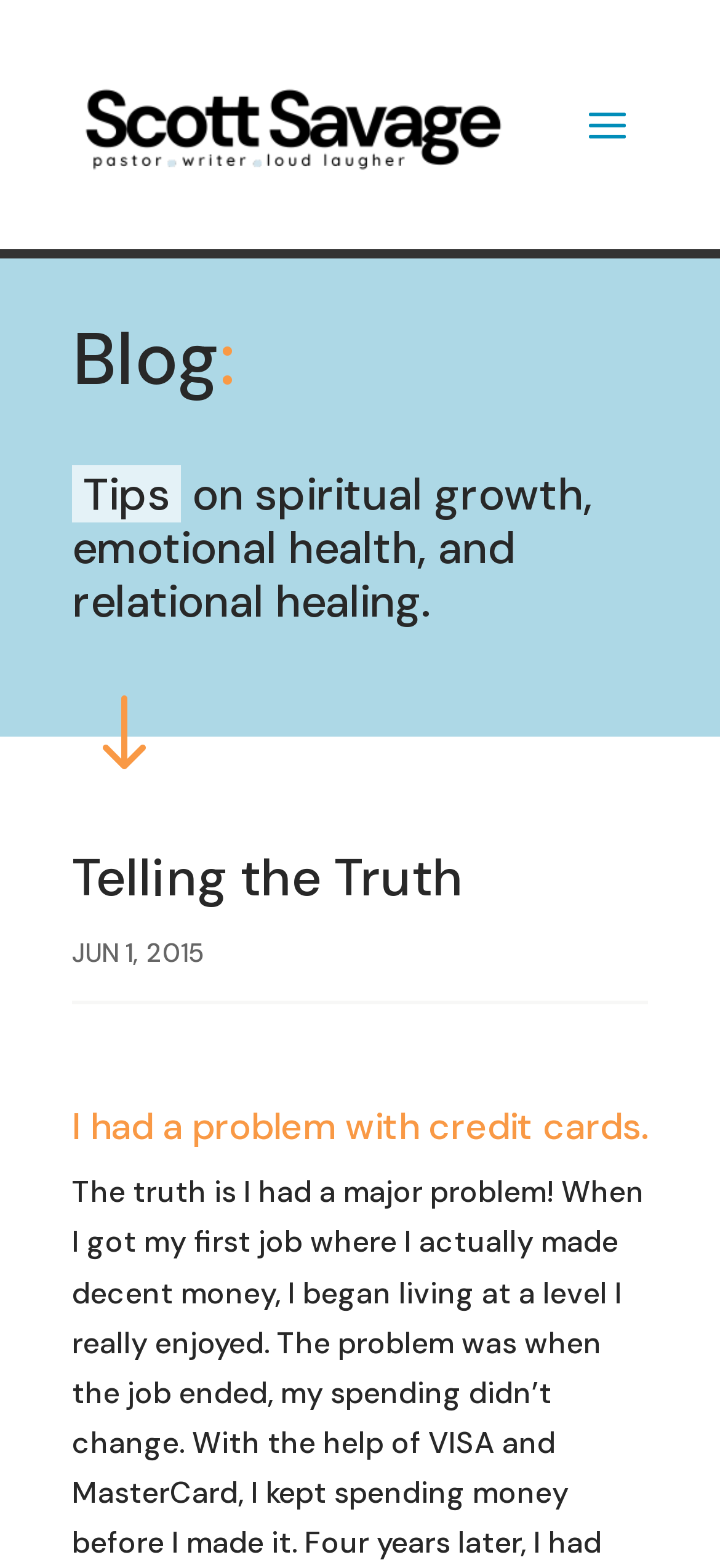Provide a single word or phrase to answer the given question: 
What is the date of the blog post?

JUN 1, 2015